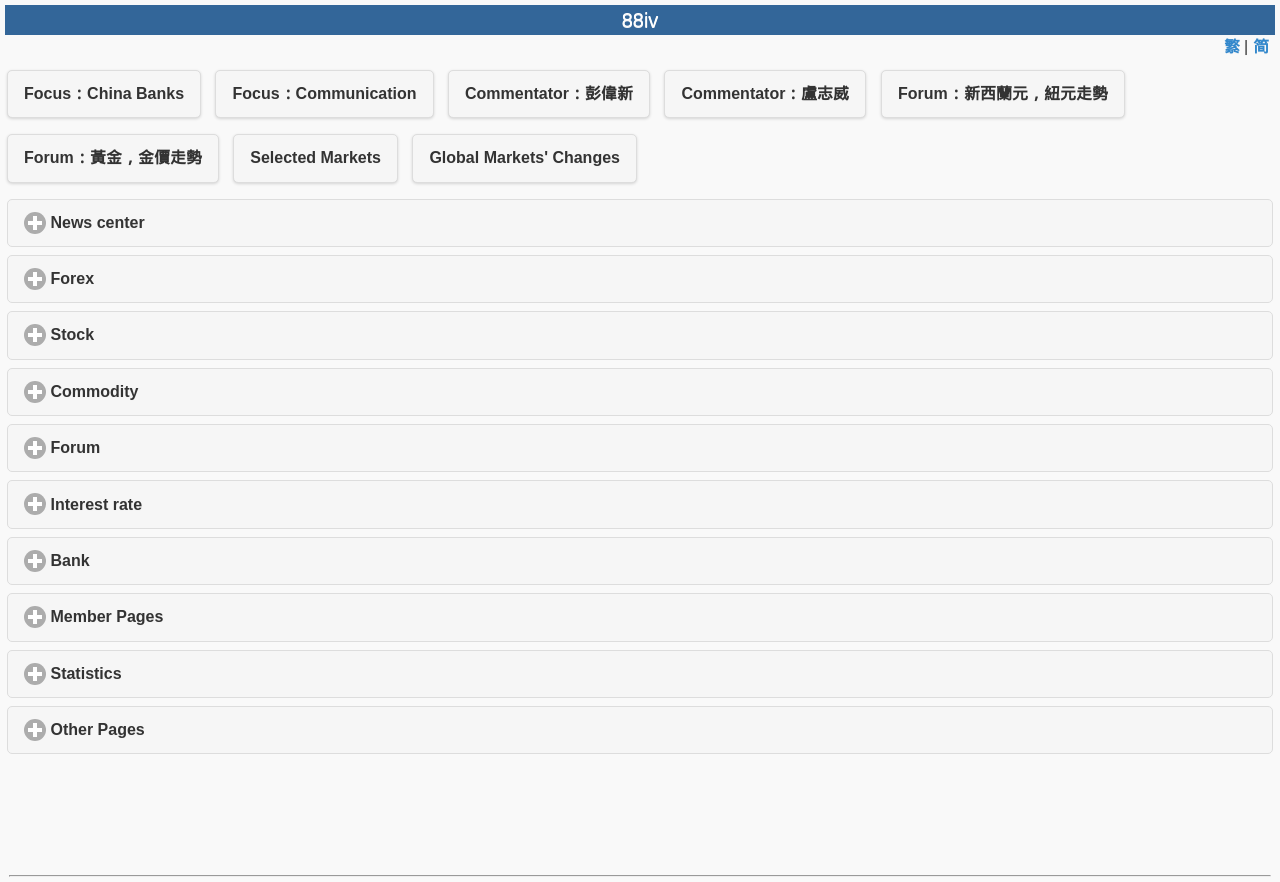How many commentators are listed?
Provide a concise answer using a single word or phrase based on the image.

2